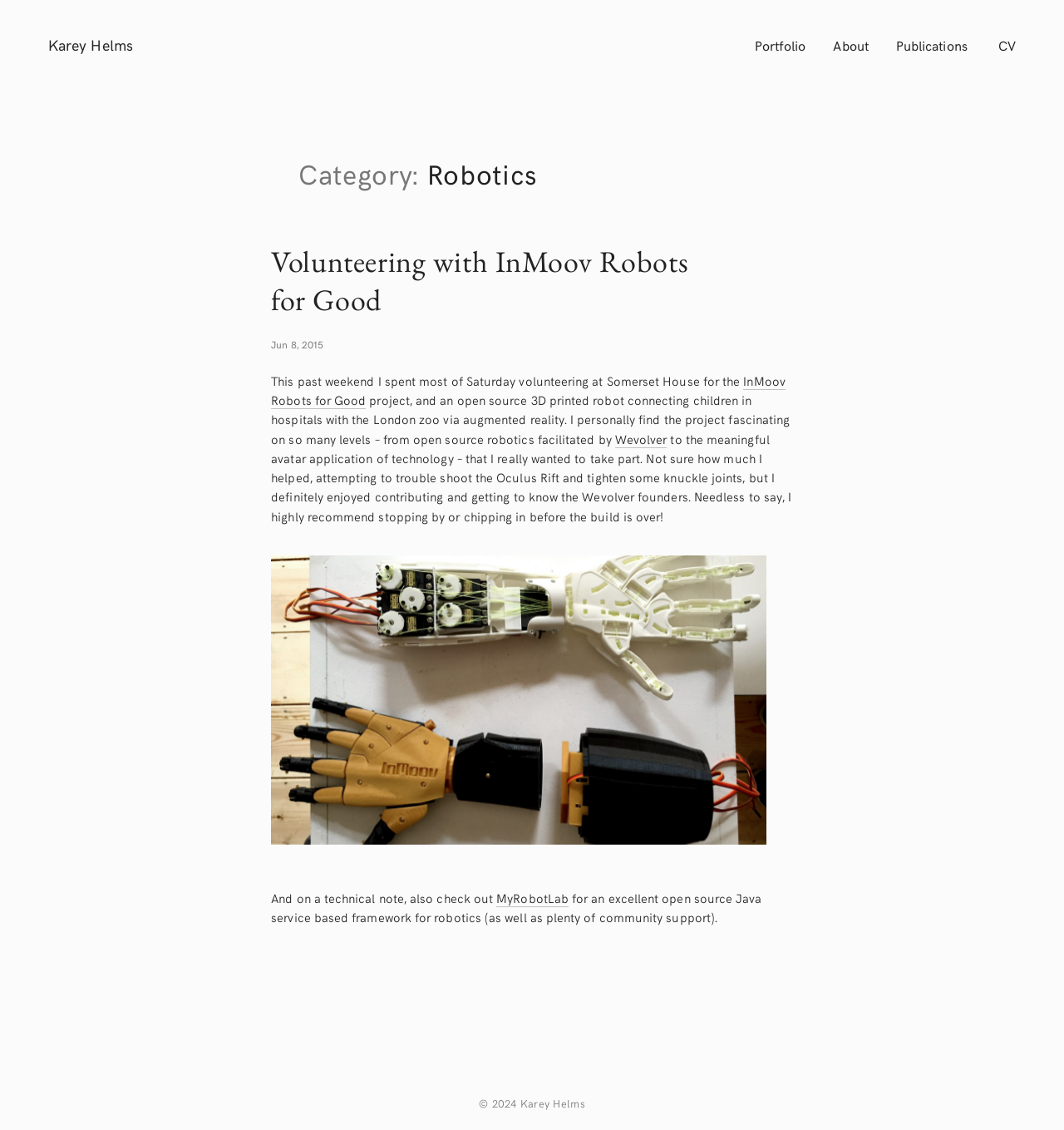Determine the bounding box coordinates of the clickable region to carry out the instruction: "read about Volunteering with InMoov Robots for Good".

[0.255, 0.214, 0.647, 0.282]